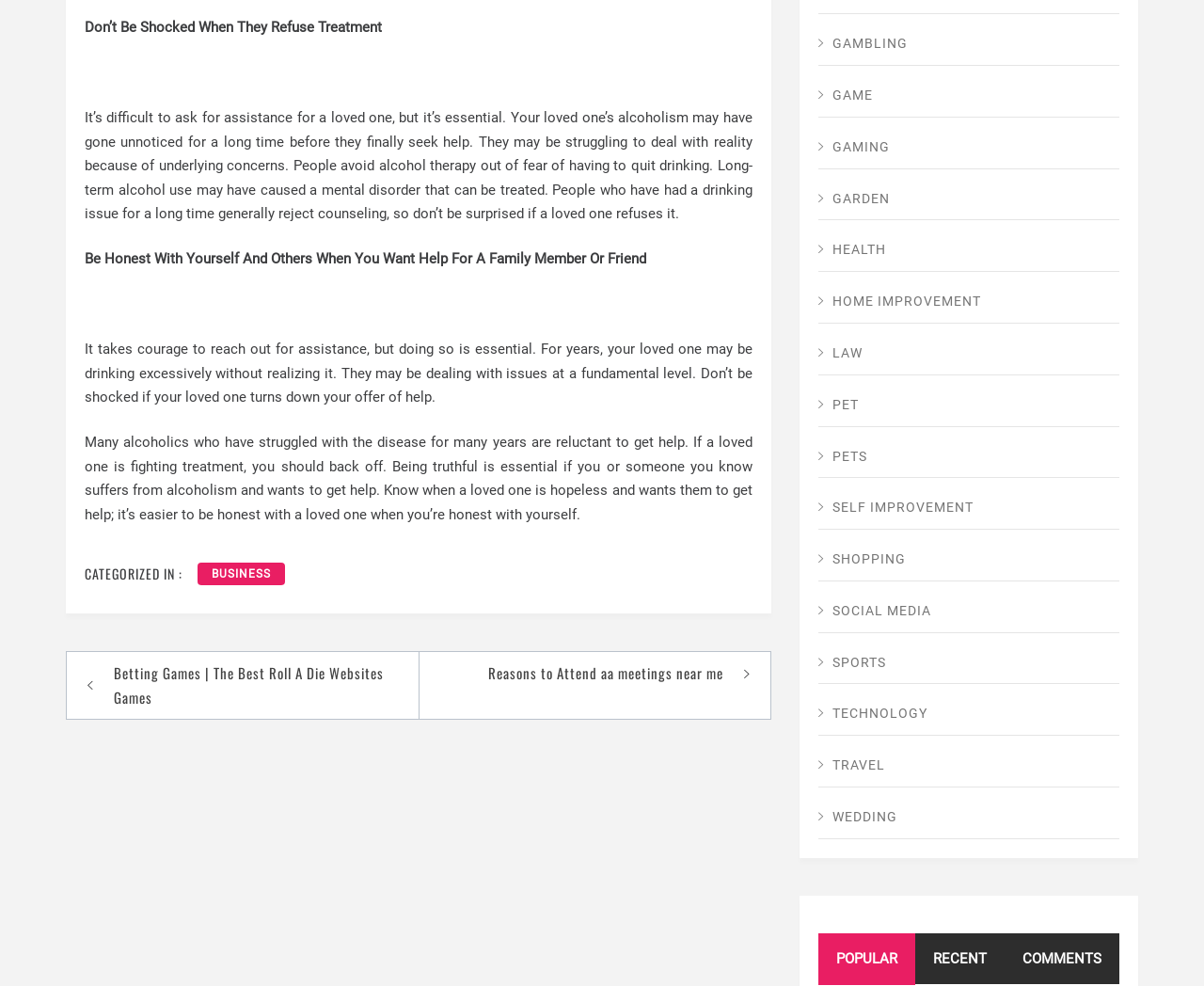Please specify the bounding box coordinates for the clickable region that will help you carry out the instruction: "Click on the 'Betting Games | The Best Roll A Die Websites Games' link".

[0.083, 0.671, 0.336, 0.72]